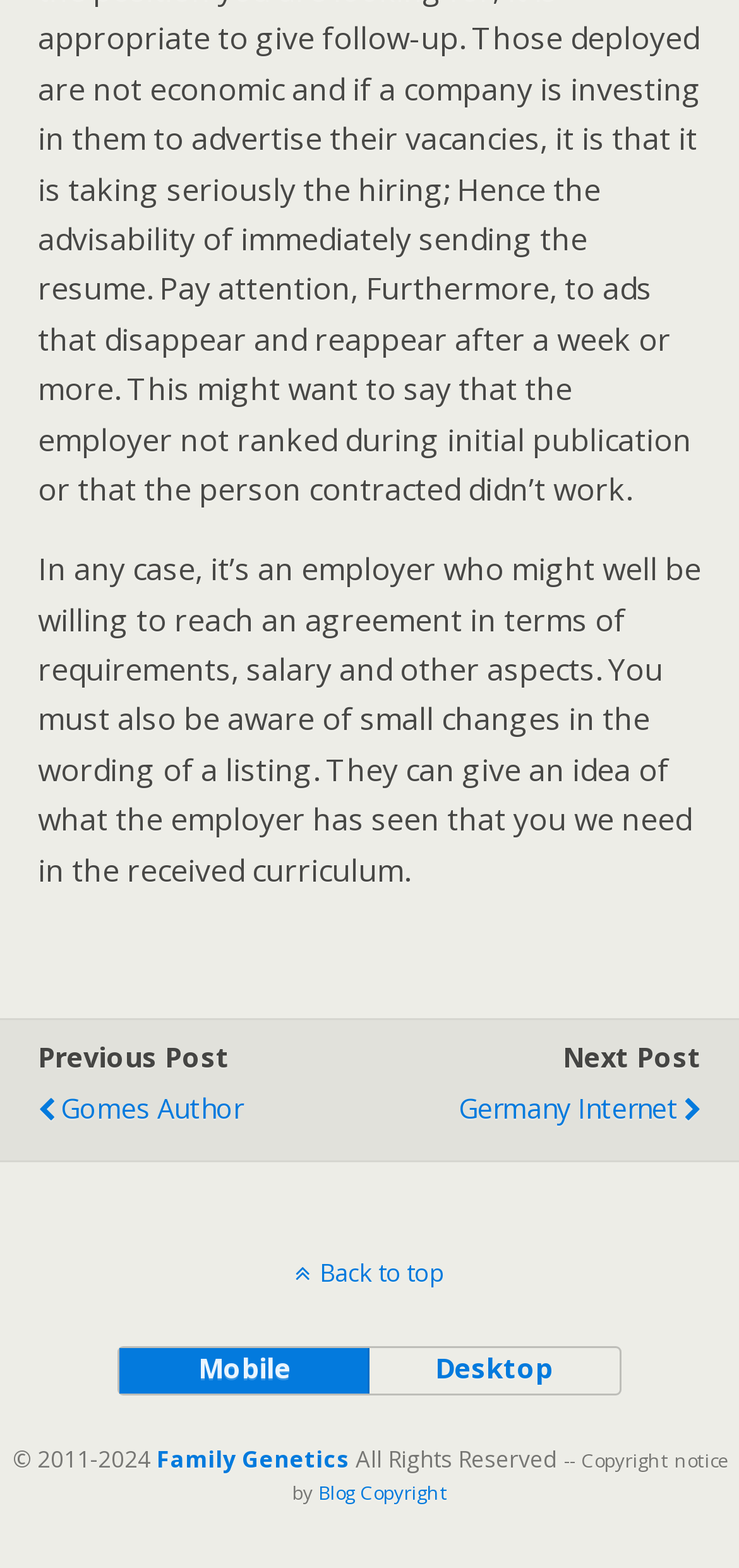Please provide a brief answer to the question using only one word or phrase: 
How many links are there in the footer section?

4